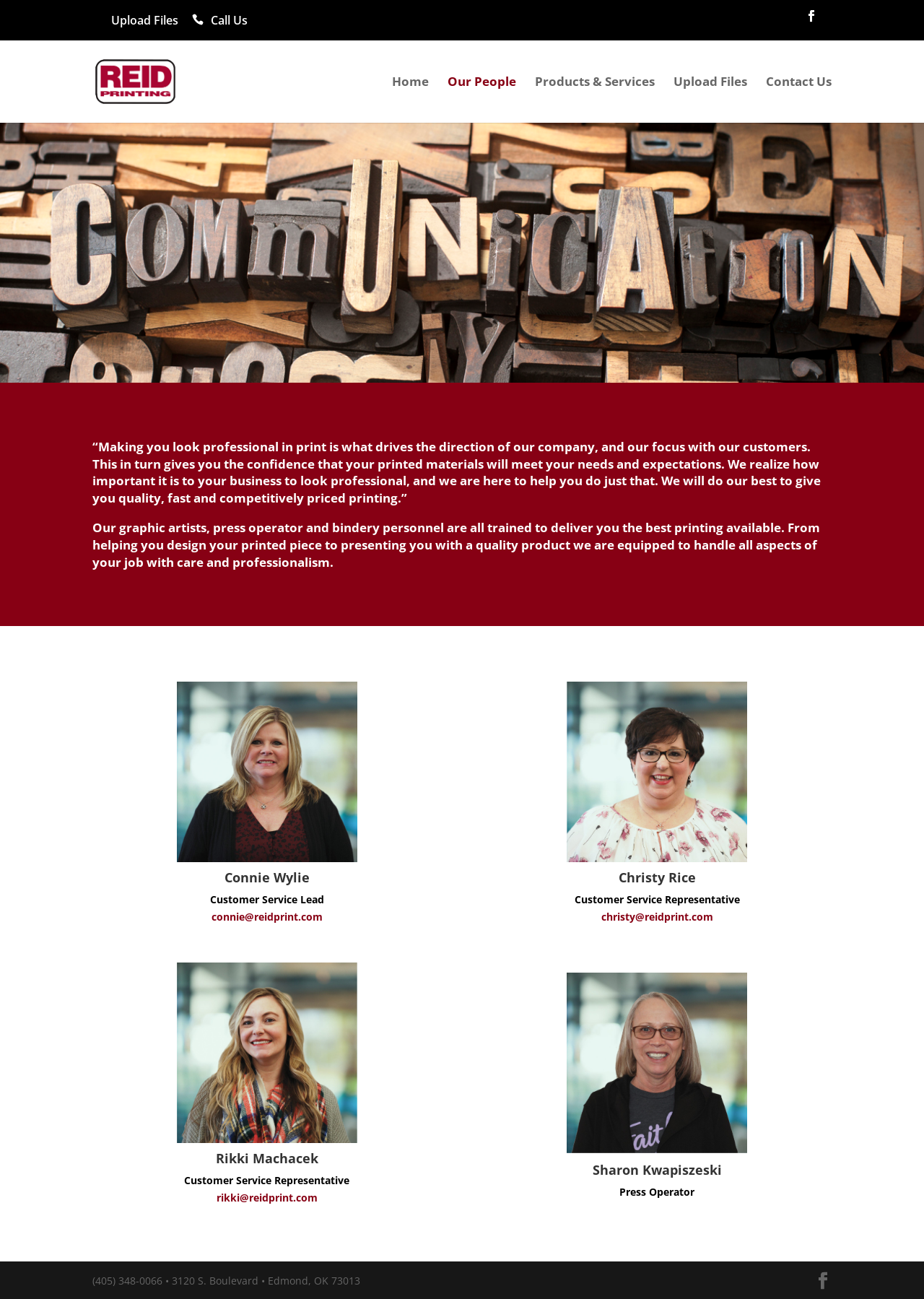What is the job title of Sharon Kwapiszeski?
Kindly give a detailed and elaborate answer to the question.

I found the job title of Sharon Kwapiszeski by looking at the heading and static text below her image, which says 'Sharon Kwapiszeski' and 'Press Operator' respectively.